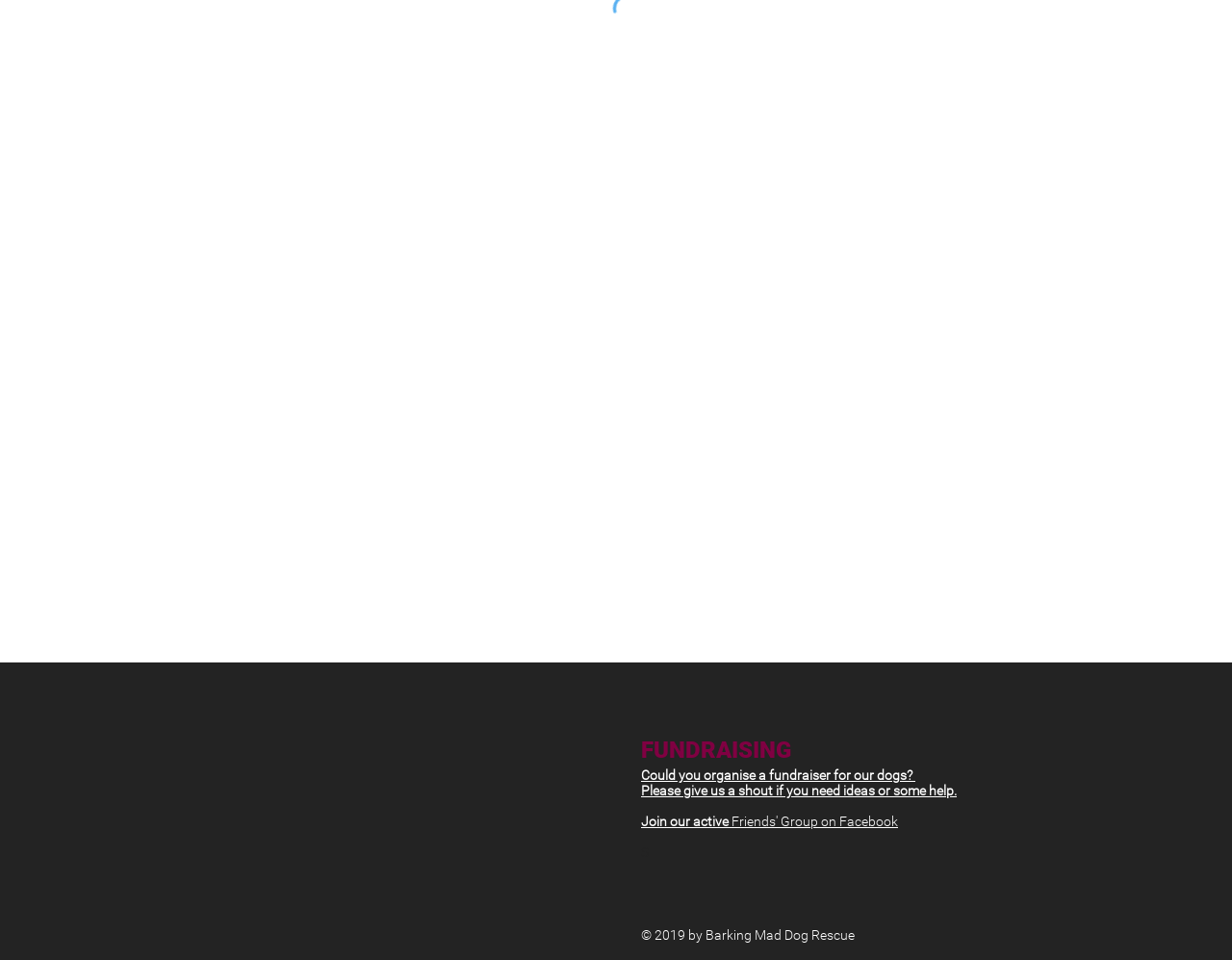What is the copyright year of the webpage? Observe the screenshot and provide a one-word or short phrase answer.

2019